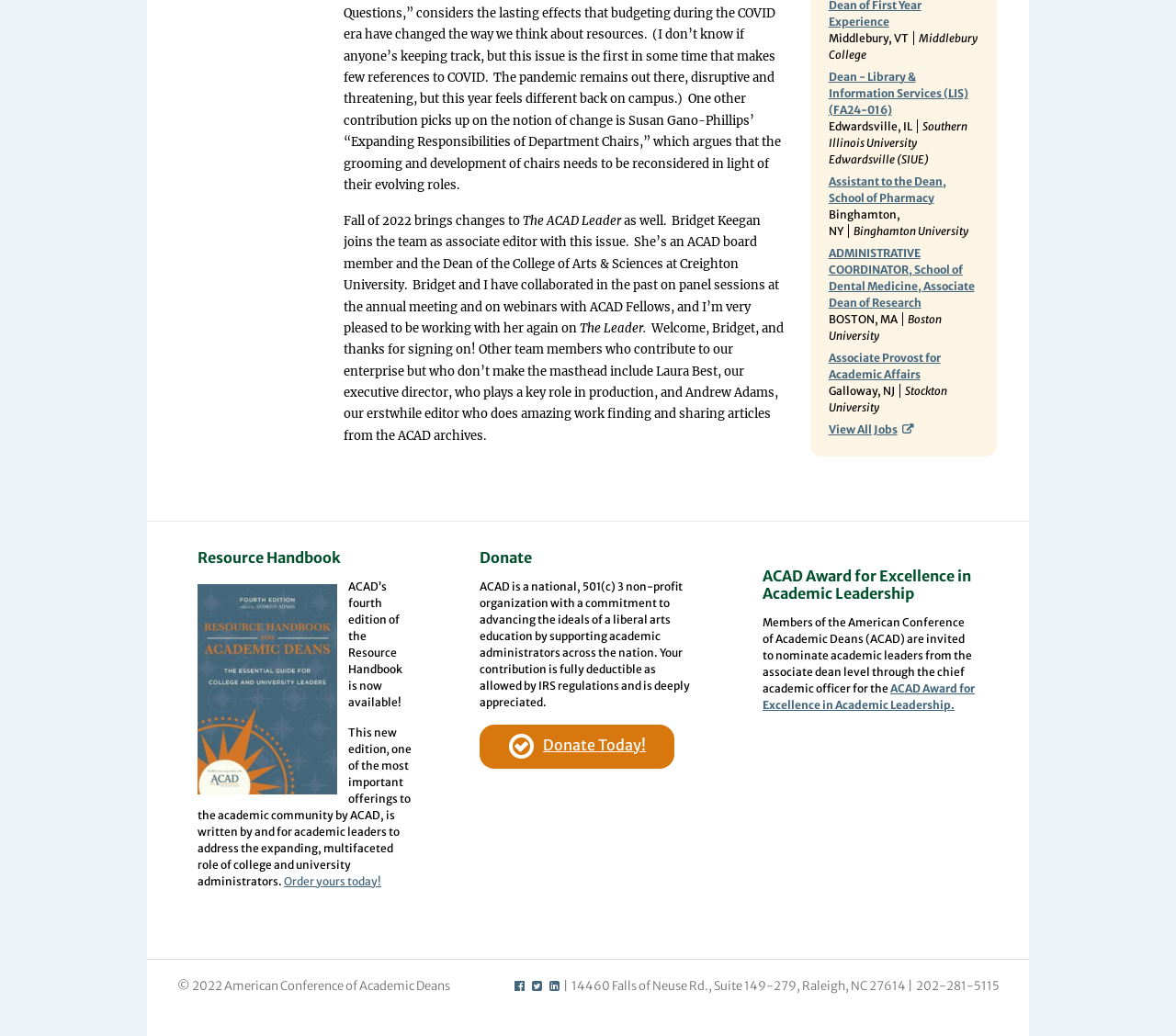Please determine the bounding box of the UI element that matches this description: Associate Provost for Academic Affairs. The coordinates should be given as (top-left x, top-left y, bottom-right x, bottom-right y), with all values between 0 and 1.

[0.704, 0.338, 0.8, 0.368]